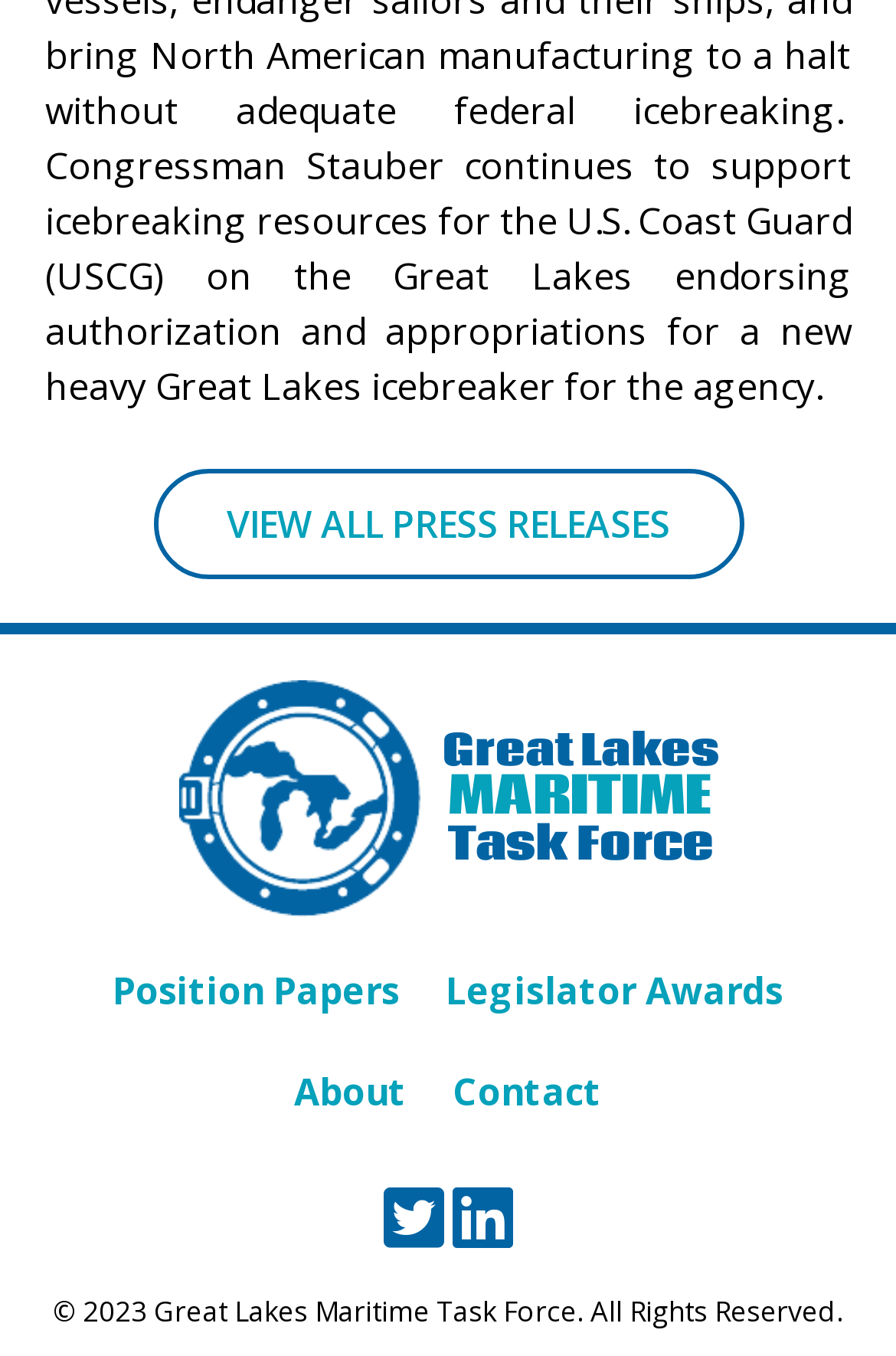Can you find the bounding box coordinates for the UI element given this description: "About"? Provide the coordinates as four float numbers between 0 and 1: [left, top, right, bottom].

[0.328, 0.784, 0.454, 0.825]